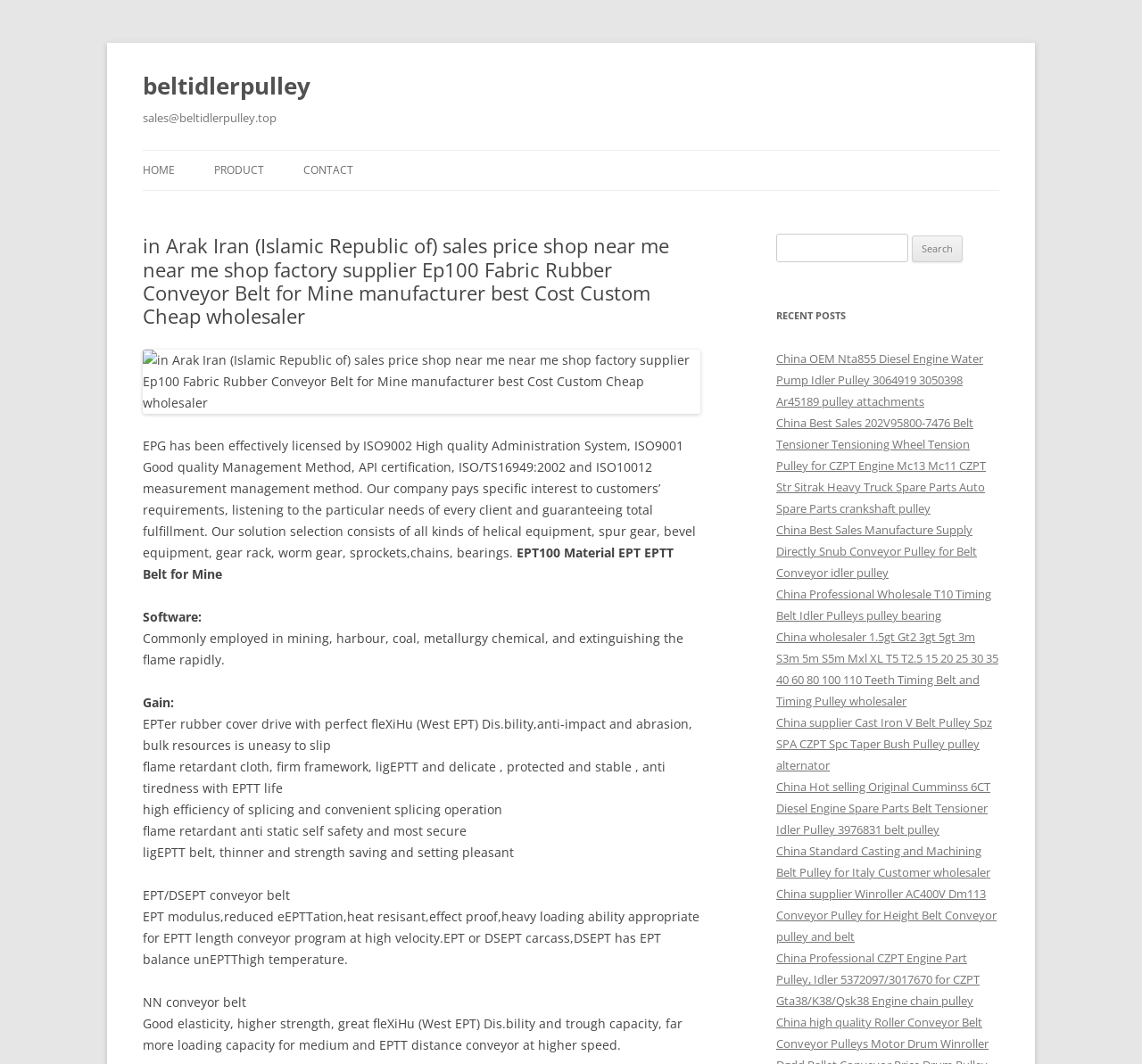Please identify the bounding box coordinates of the element's region that should be clicked to execute the following instruction: "Go to CONTACT page". The bounding box coordinates must be four float numbers between 0 and 1, i.e., [left, top, right, bottom].

[0.266, 0.142, 0.309, 0.179]